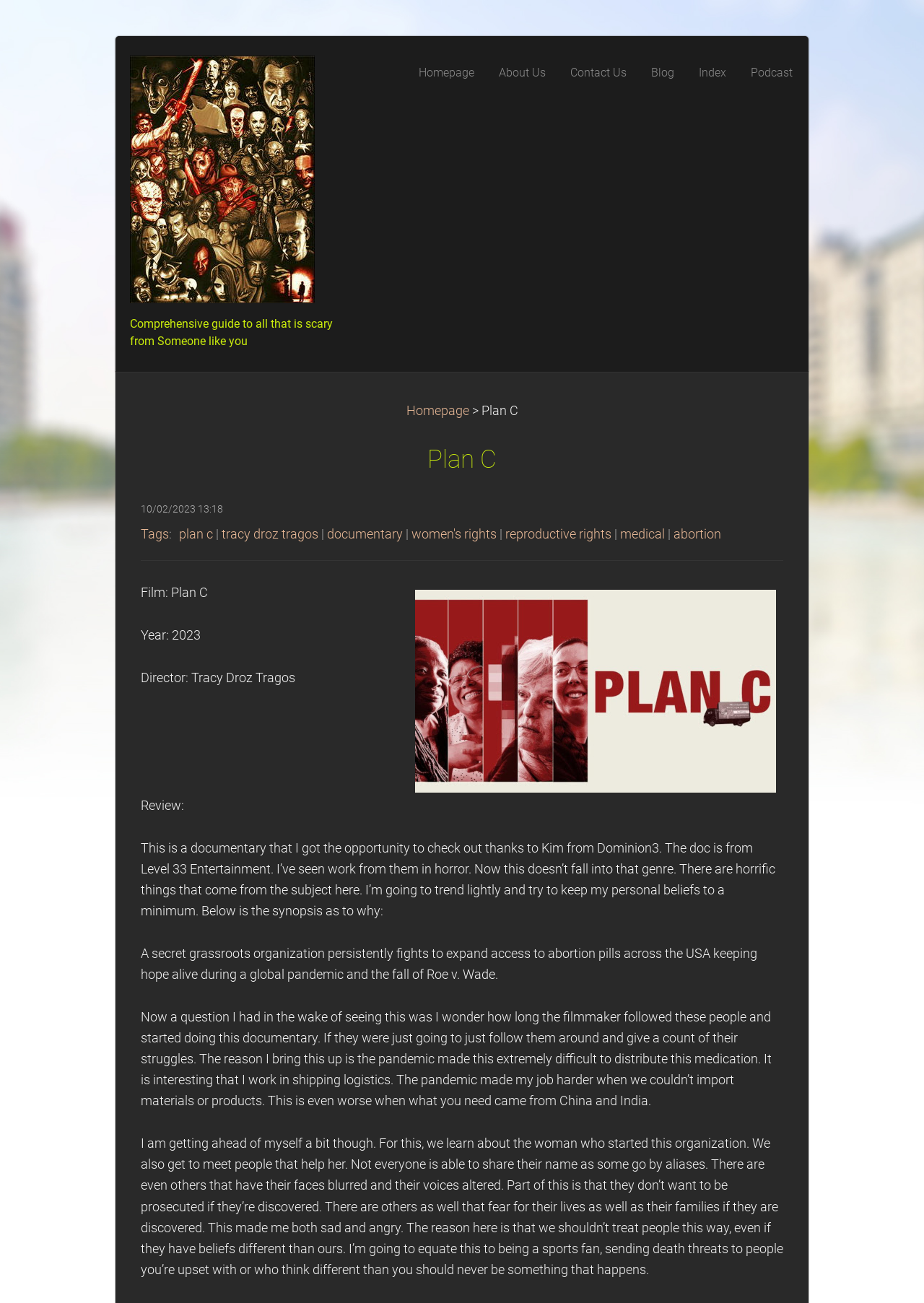Please find the bounding box coordinates of the element that you should click to achieve the following instruction: "Click on the 'Contact Us' link". The coordinates should be presented as four float numbers between 0 and 1: [left, top, right, bottom].

[0.605, 0.043, 0.691, 0.068]